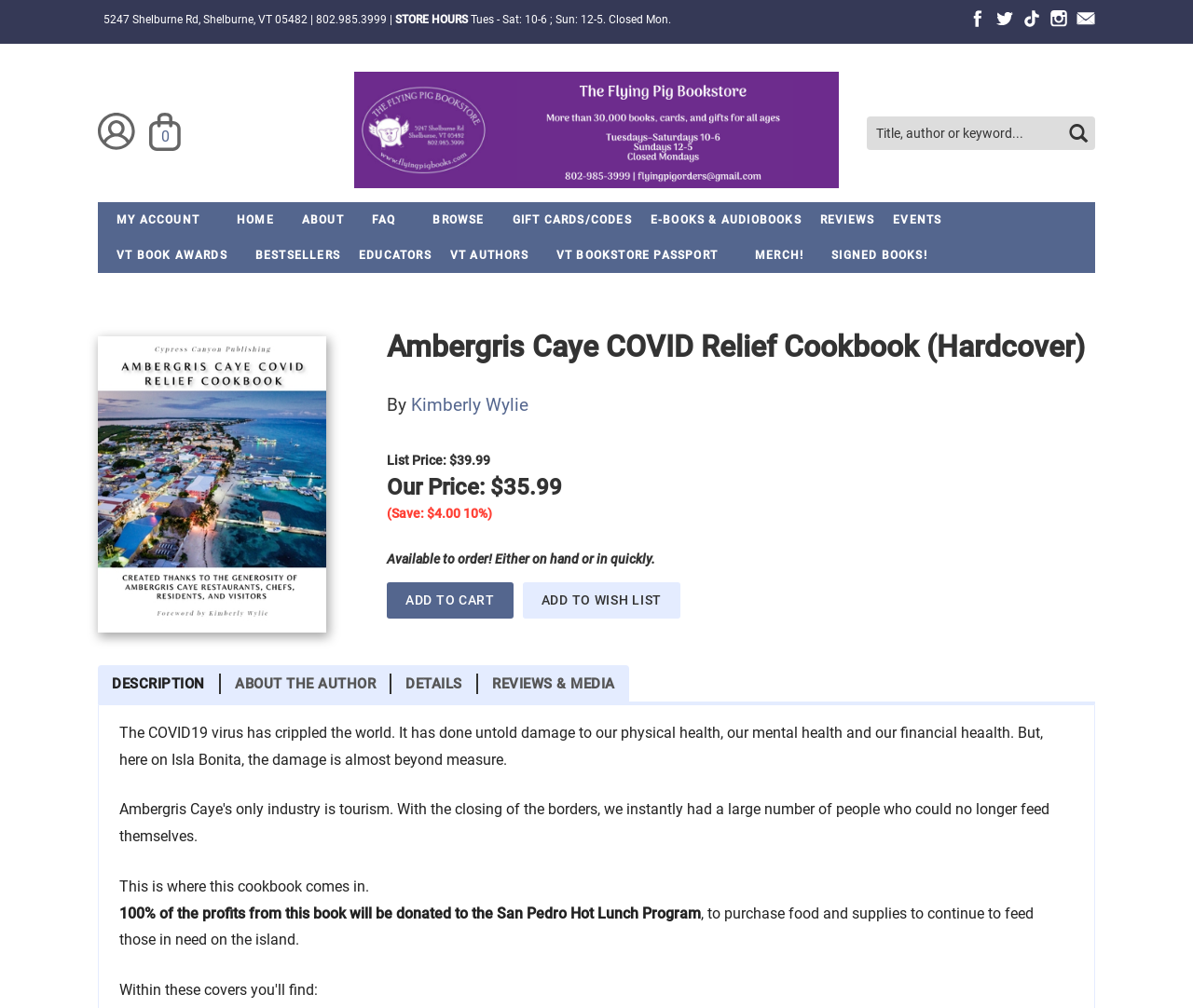Pinpoint the bounding box coordinates of the clickable area necessary to execute the following instruction: "View my account". The coordinates should be given as four float numbers between 0 and 1, namely [left, top, right, bottom].

[0.082, 0.2, 0.183, 0.235]